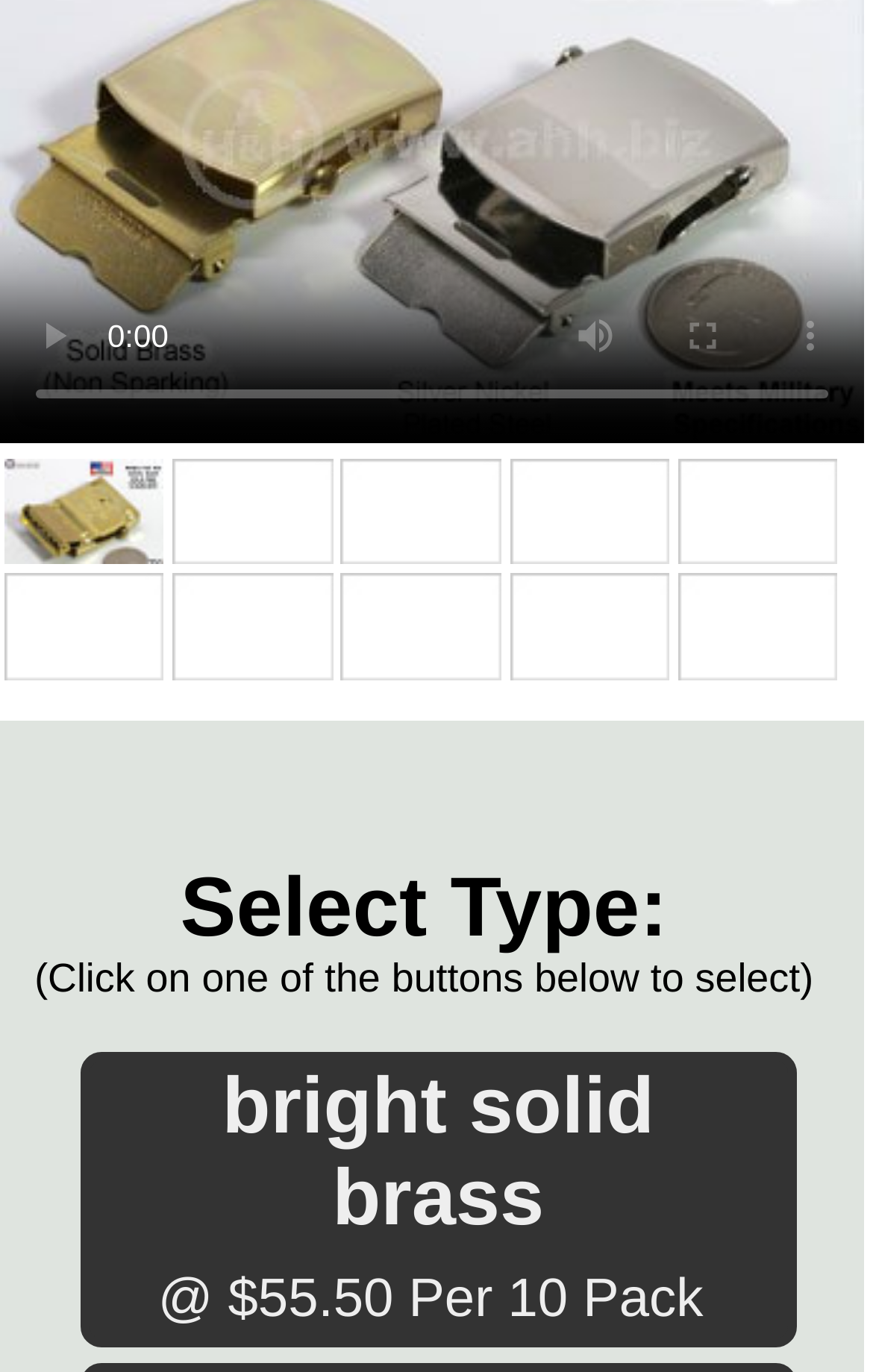Please find and report the bounding box coordinates of the element to click in order to perform the following action: "view enlarged photo slot 1". The coordinates should be expressed as four float numbers between 0 and 1, in the format [left, top, right, bottom].

[0.005, 0.334, 0.188, 0.412]